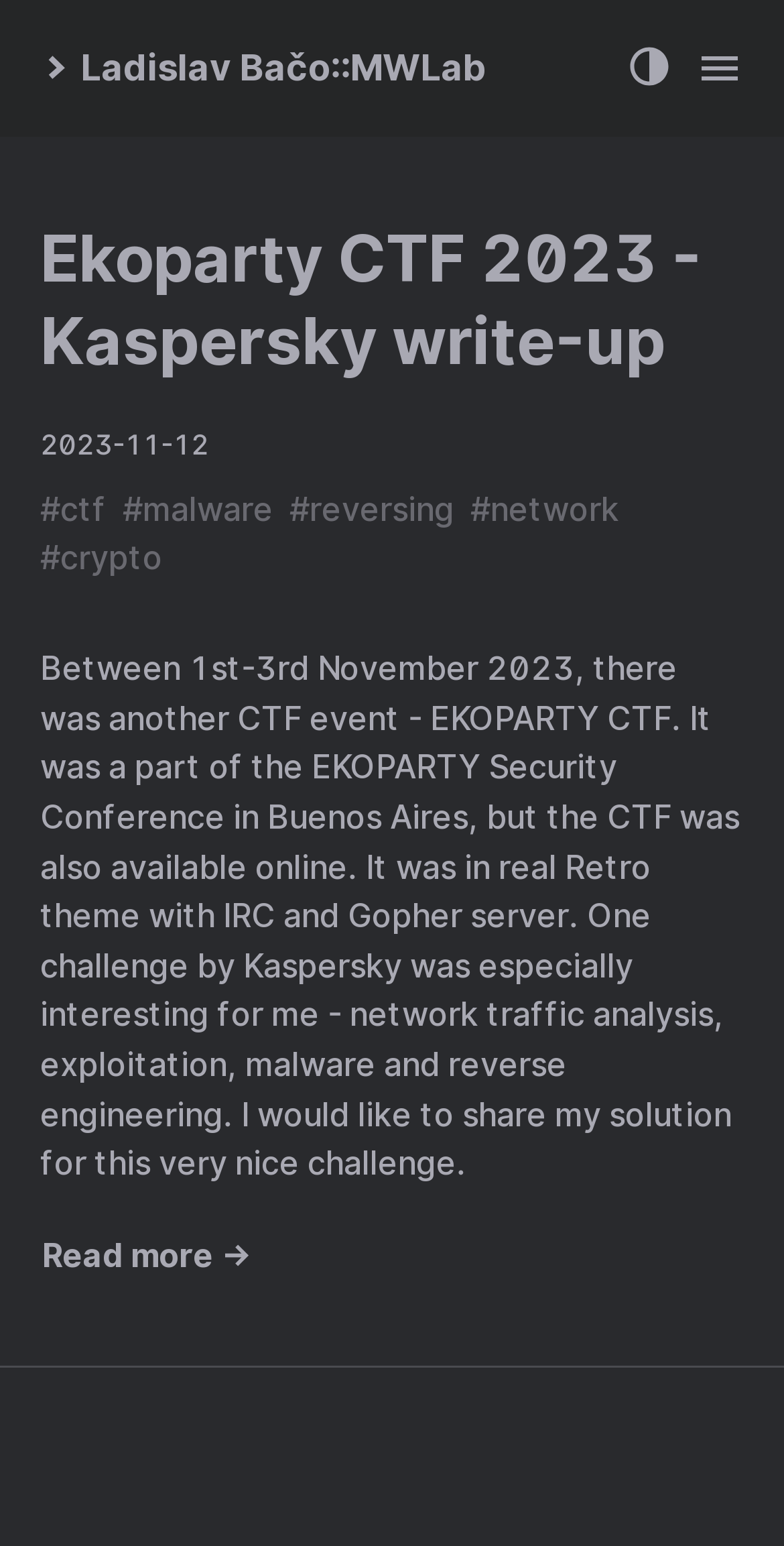Can you give a detailed response to the following question using the information from the image? What is the author's interest in the Kaspersky challenge?

The author's interest in the Kaspersky challenge can be inferred from the text 'One challenge by Kaspersky was especially interesting for me - network traffic analysis, exploitation, malware and reverse engineering.' which shows that the author is particularly interested in the network traffic analysis aspect of the challenge.